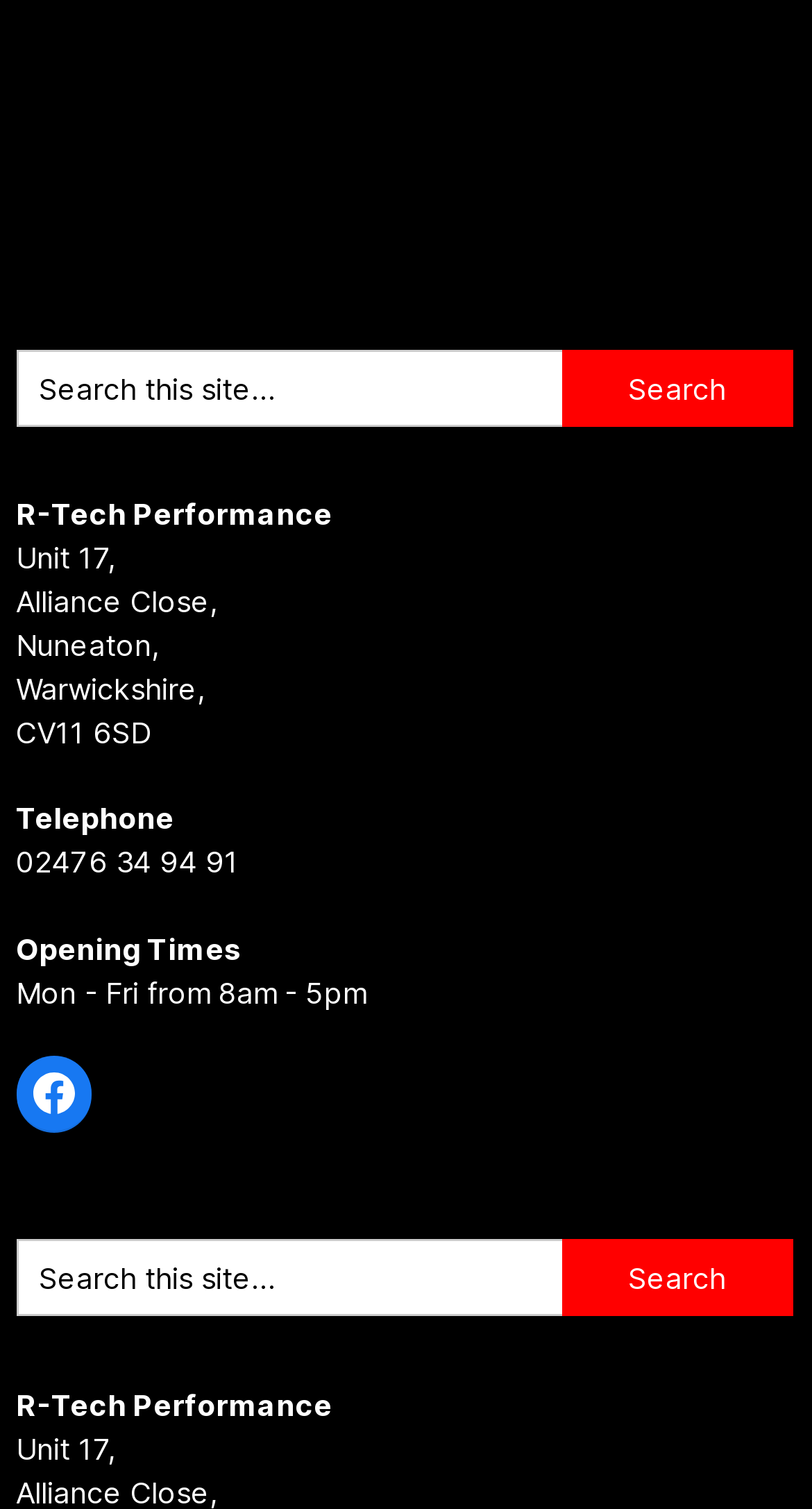Determine the bounding box coordinates for the HTML element mentioned in the following description: "value="Search"". The coordinates should be a list of four floats ranging from 0 to 1, represented as [left, top, right, bottom].

[0.692, 0.821, 0.976, 0.873]